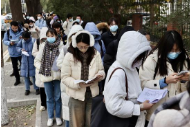Please use the details from the image to answer the following question comprehensively:
What is the atmosphere of the scene?

The caption describes the scene as reflecting the atmosphere of a significant public occasion, such as the annual national civil servant exam, where participants are lined up in anticipation.